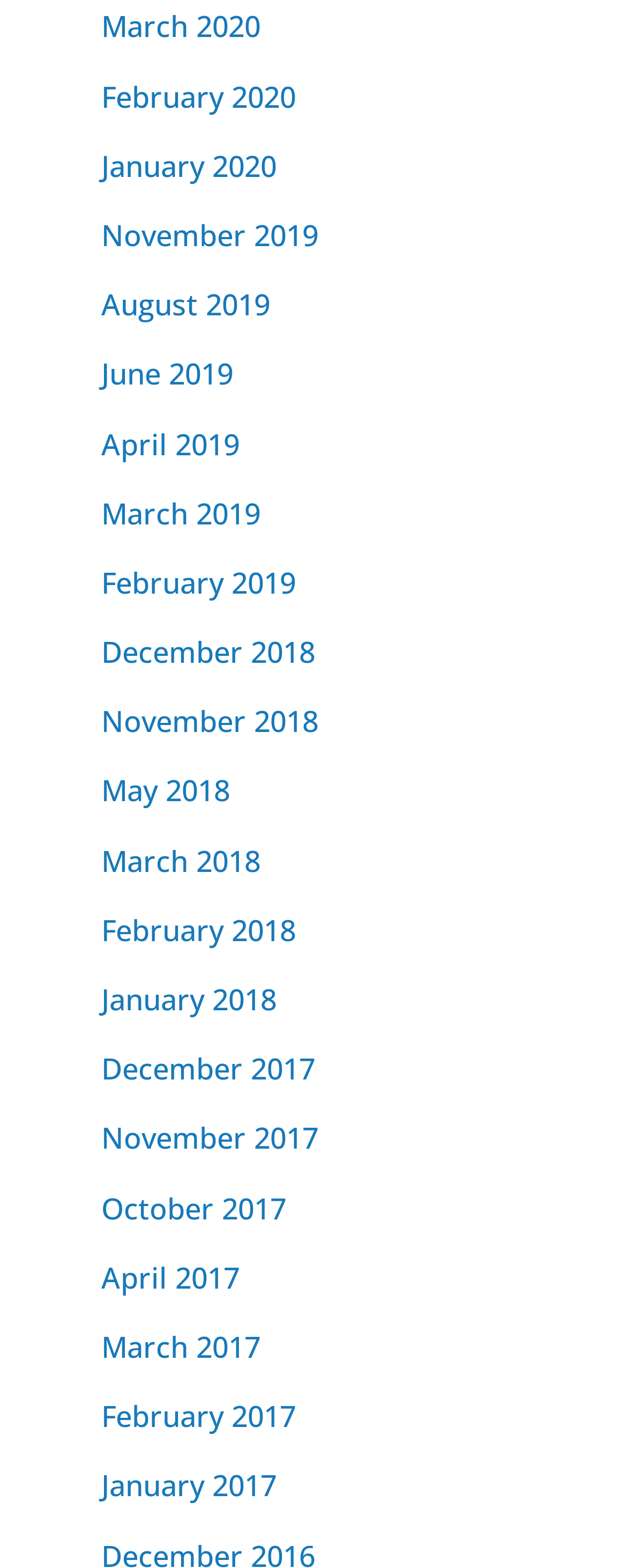Predict the bounding box coordinates of the area that should be clicked to accomplish the following instruction: "view November 2017". The bounding box coordinates should consist of four float numbers between 0 and 1, i.e., [left, top, right, bottom].

[0.162, 0.713, 0.508, 0.738]